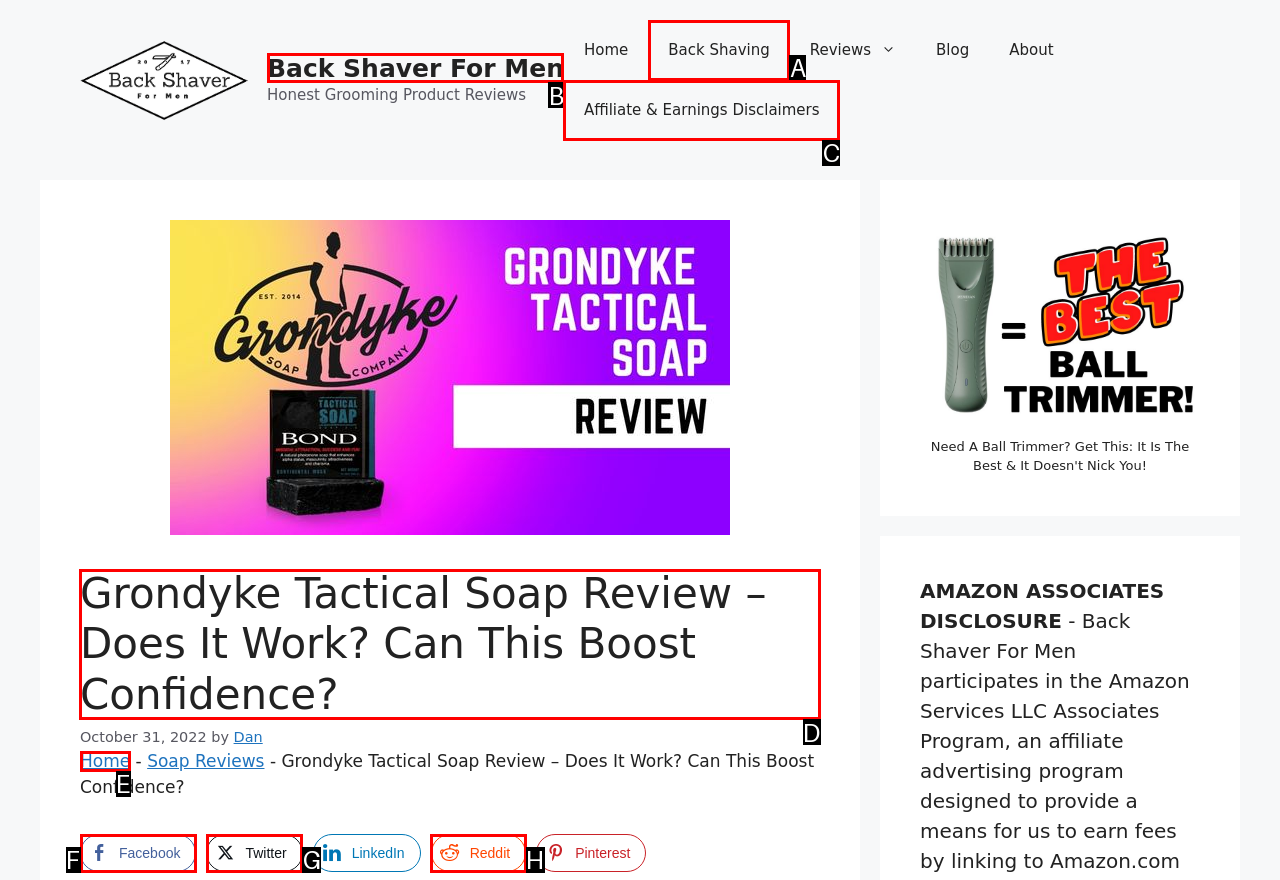What letter corresponds to the UI element to complete this task: Click on the 'MIDI rendering' link
Answer directly with the letter.

None